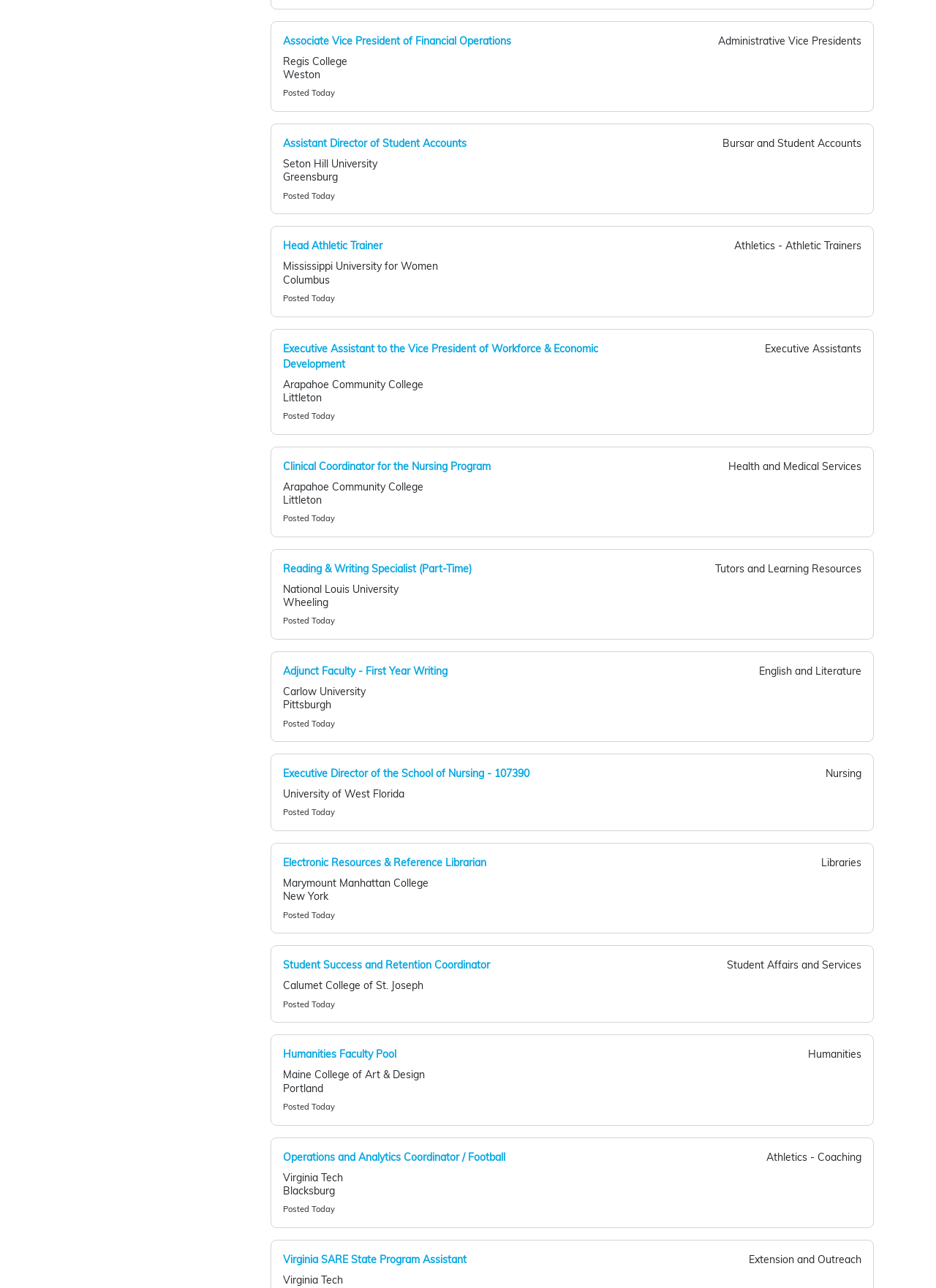Find the bounding box coordinates for the area that must be clicked to perform this action: "Go to AmigaRemix 2.0".

None